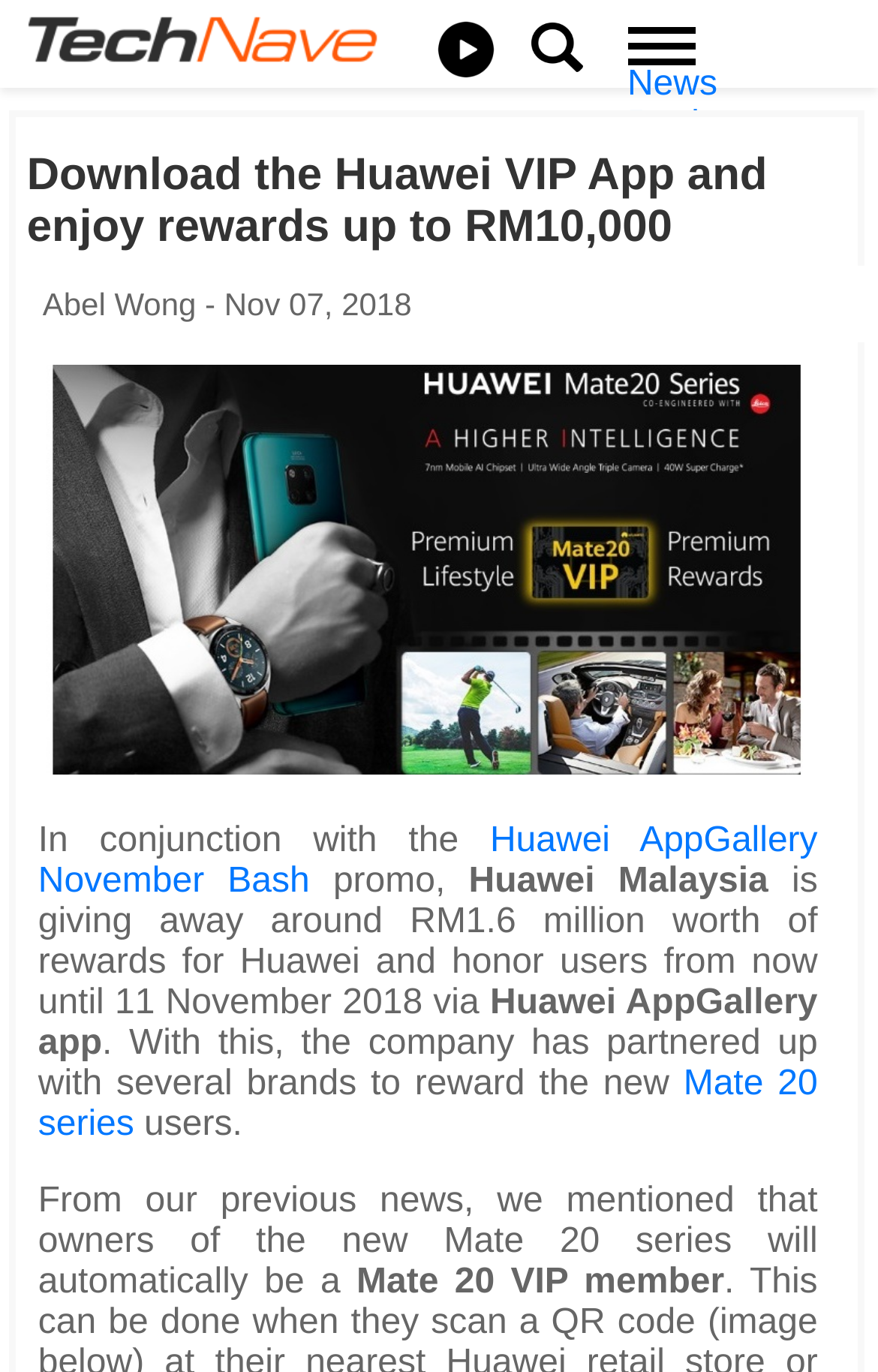Write an elaborate caption that captures the essence of the webpage.

The webpage appears to be a news article from TechNave, with a focus on Huawei's VIP app and rewards program. At the top of the page, there is a navigation menu with links to various categories such as News, Reviews, Mobile Phone, and Laptop. Below this menu, there is a prominent heading that reads "Download the Huawei VIP App and enjoy rewards up to RM10,000".

To the left of the heading, there is a table with two rows, containing information about the author and date of the article. Below the heading, there is a large image of the Huawei Mate 20 VIP app cover.

The main content of the article is divided into several paragraphs of text, which describe Huawei's rewards program and its partnership with various brands. The text is interspersed with links to related topics, such as the Huawei AppGallery November Bash promo and the Mate 20 series.

At the top right of the page, there are three links: one to the TechNave homepage, one to a search function, and one to Tiktok TechNave. There is also a logo of TechNave at the top left of the page.

Overall, the webpage has a clean and organized layout, with a clear focus on the main topic of Huawei's VIP app and rewards program.